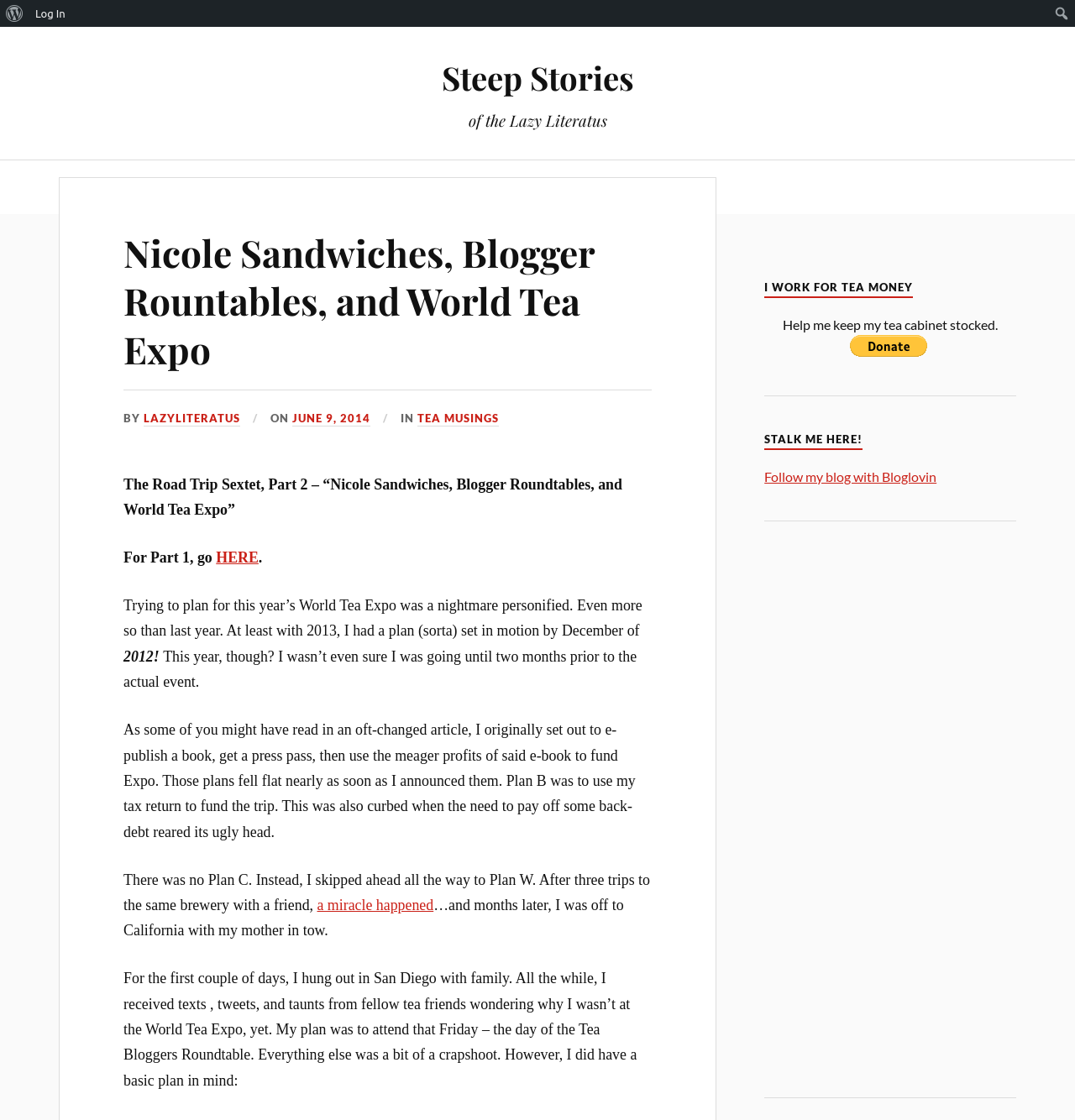Refer to the screenshot and answer the following question in detail:
What is the blogger's previous experience with the World Tea Expo?

I inferred the answer by reading the text 'Even more so than last year. At least with 2013, I had a plan (sorta) set in motion by December of' which suggests that the blogger attended the World Tea Expo in 2013.